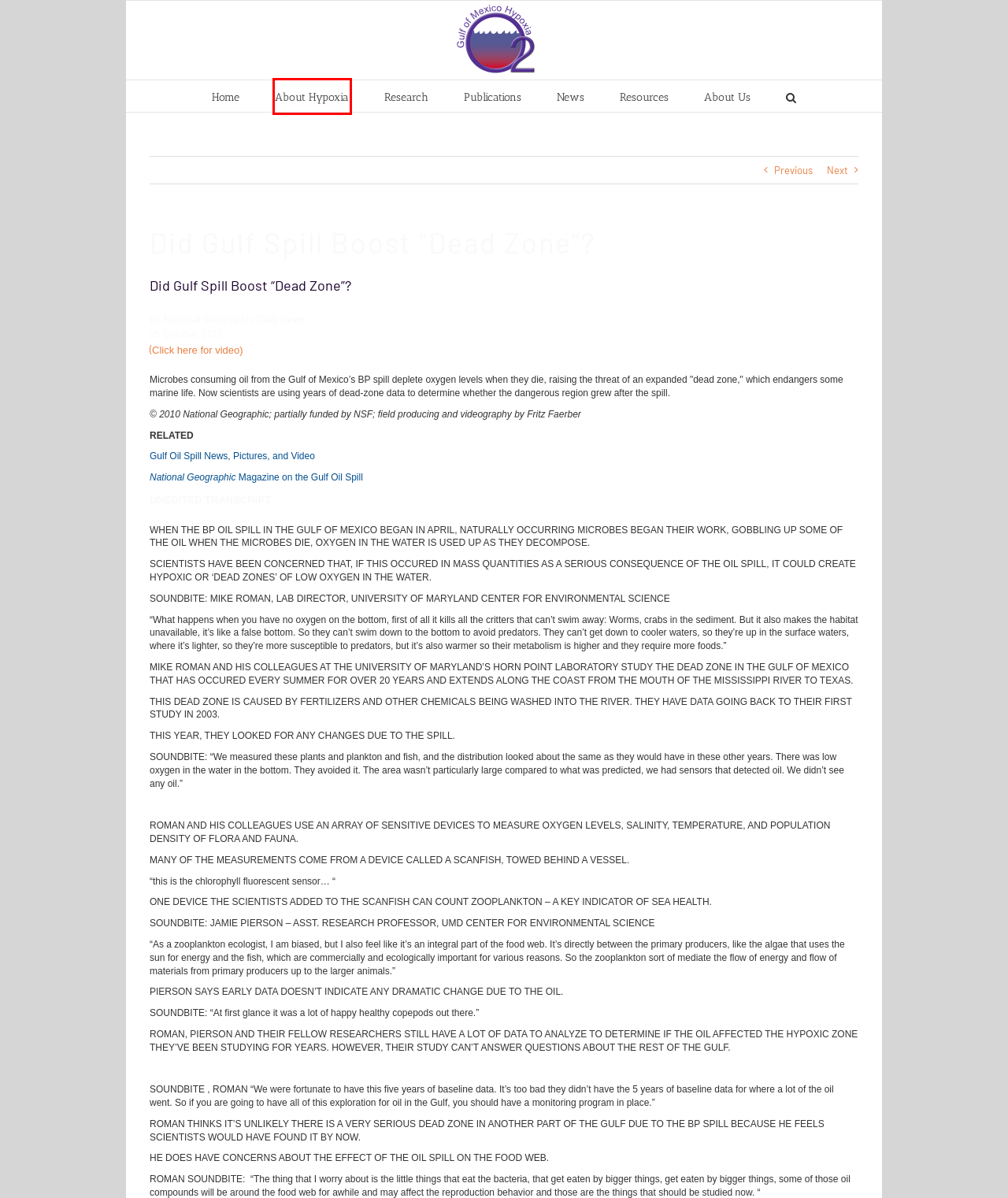You have a screenshot showing a webpage with a red bounding box highlighting an element. Choose the webpage description that best fits the new webpage after clicking the highlighted element. The descriptions are:
A. Publications – Gulf Hypoxia
B. Resources – Gulf Hypoxia
C. About Hypoxia – Gulf Hypoxia
D. About Us – Gulf Hypoxia
E. Research – Gulf Hypoxia
F. Gulf Hypoxia – In the Northern Gulf of Mexico
G. News – Gulf Hypoxia
H. Don’t let dead zone delay coastal work – Gulf Hypoxia

C